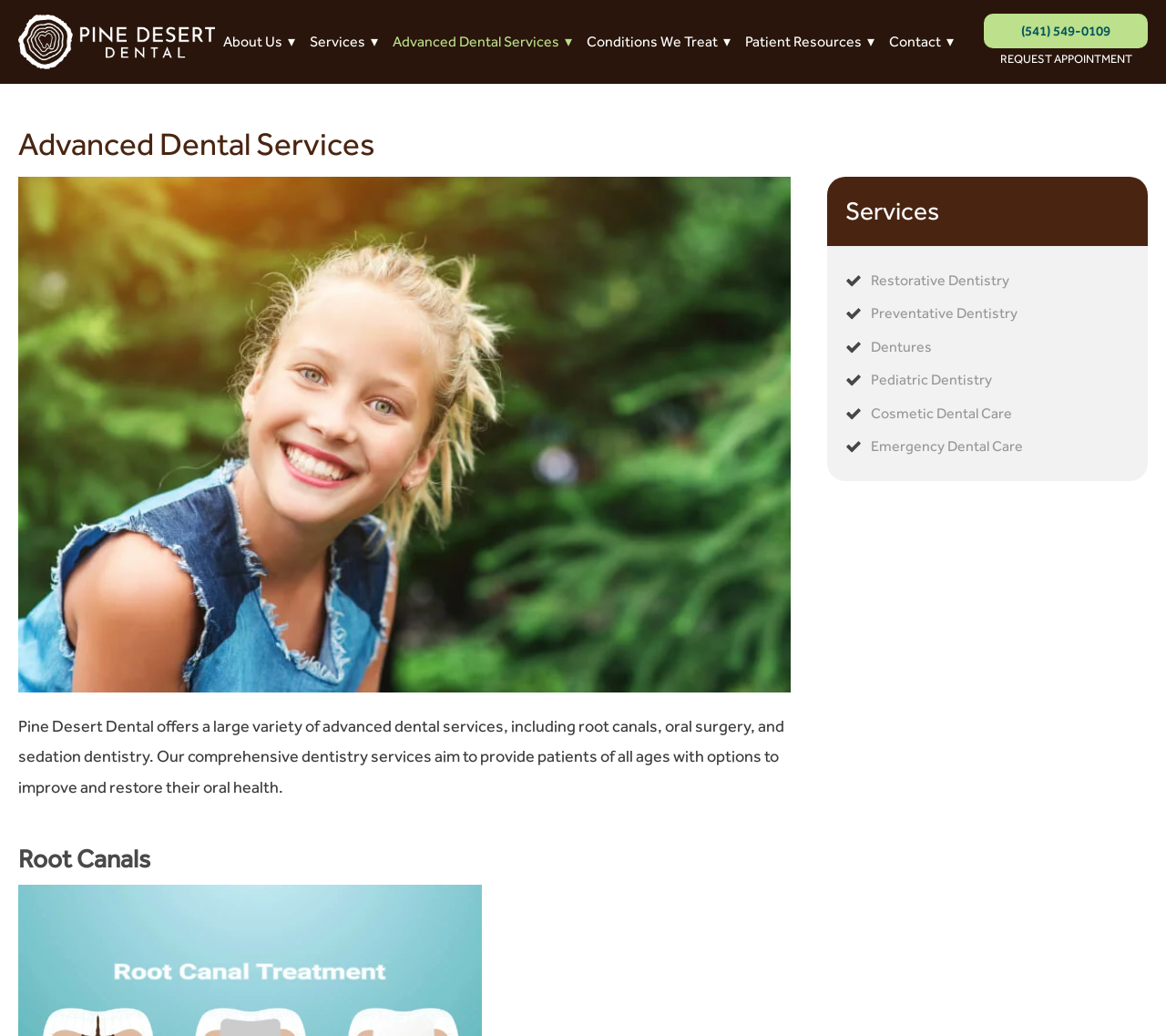Locate the UI element described as follows: "Dentures". Return the bounding box coordinates as four float numbers between 0 and 1 in the order [left, top, right, bottom].

[0.725, 0.319, 0.877, 0.351]